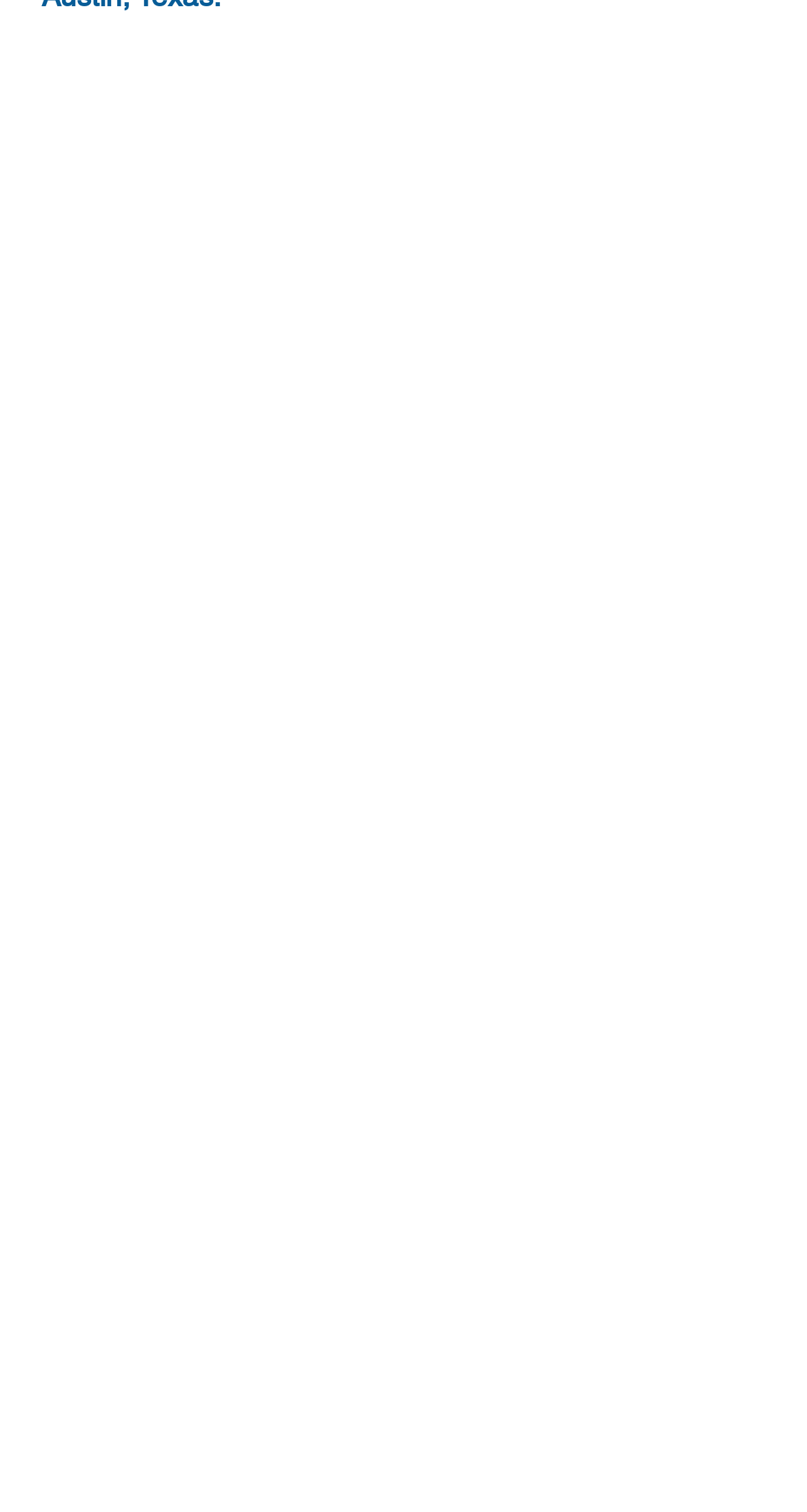How many images are present on this form?
Please answer the question with a single word or phrase, referencing the image.

2